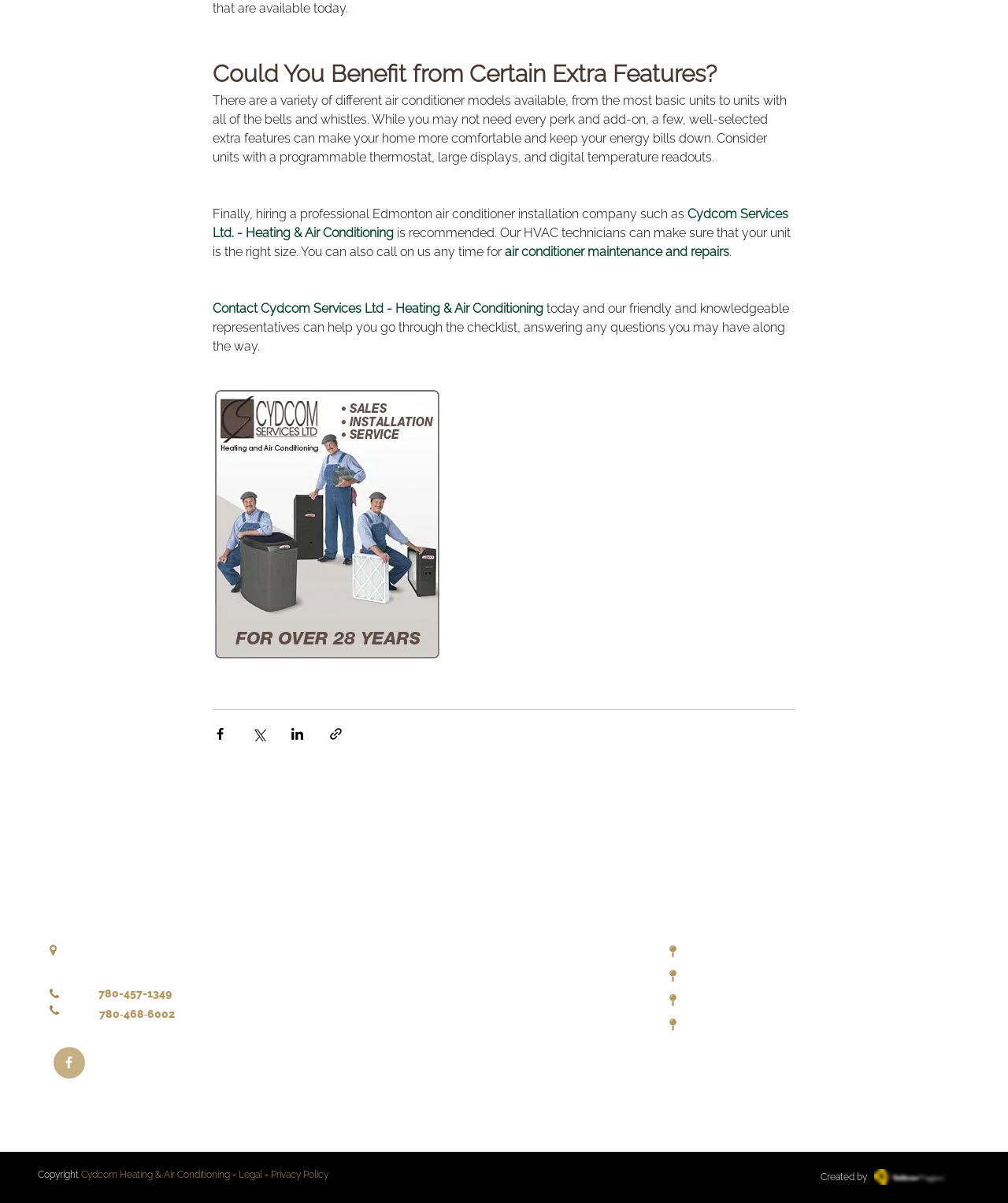What is the phone number for the North region?
Look at the screenshot and give a one-word or phrase answer.

780-457-1349